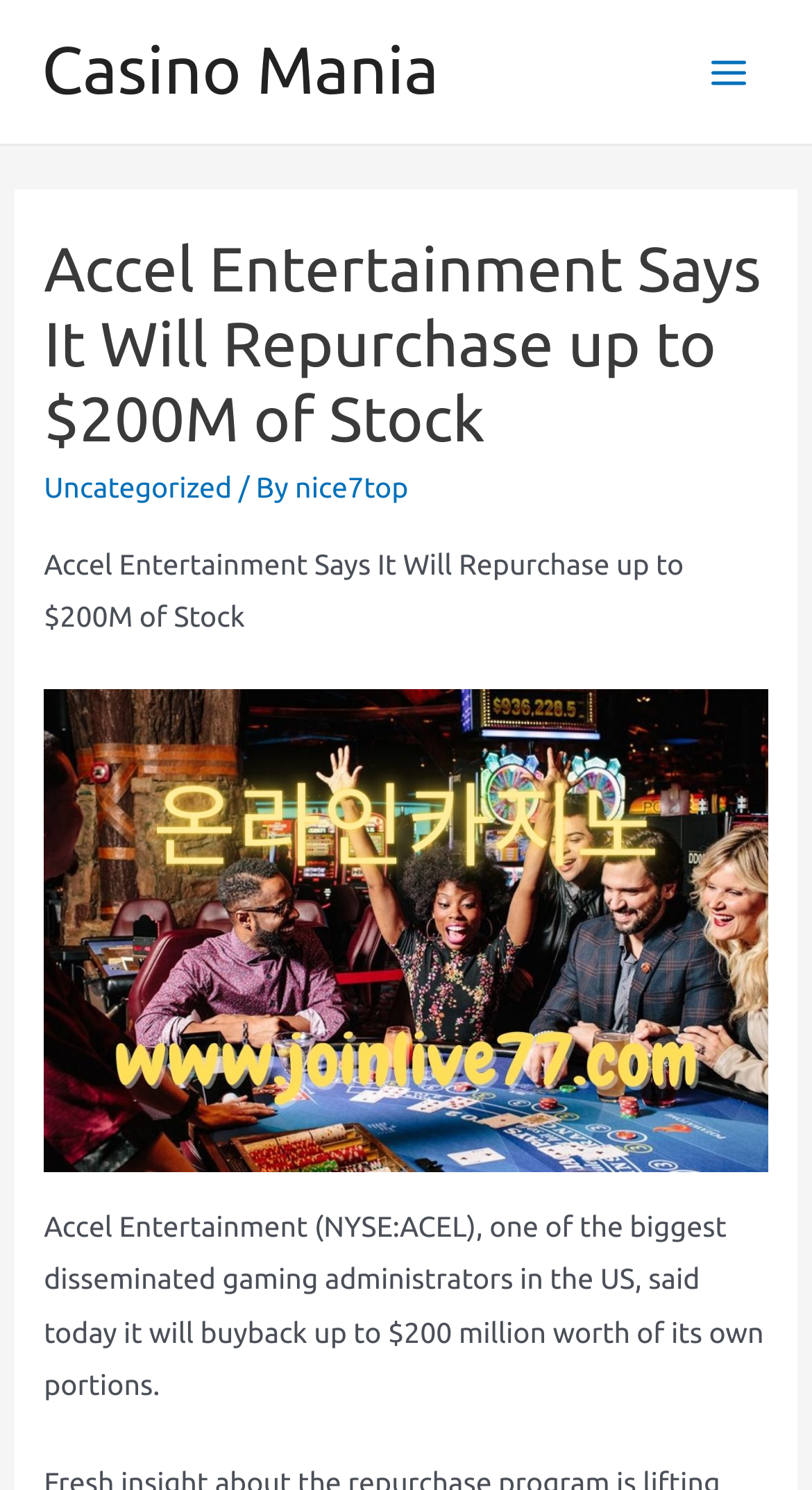Use a single word or phrase to answer the question: 
What is the category of the article?

Uncategorized